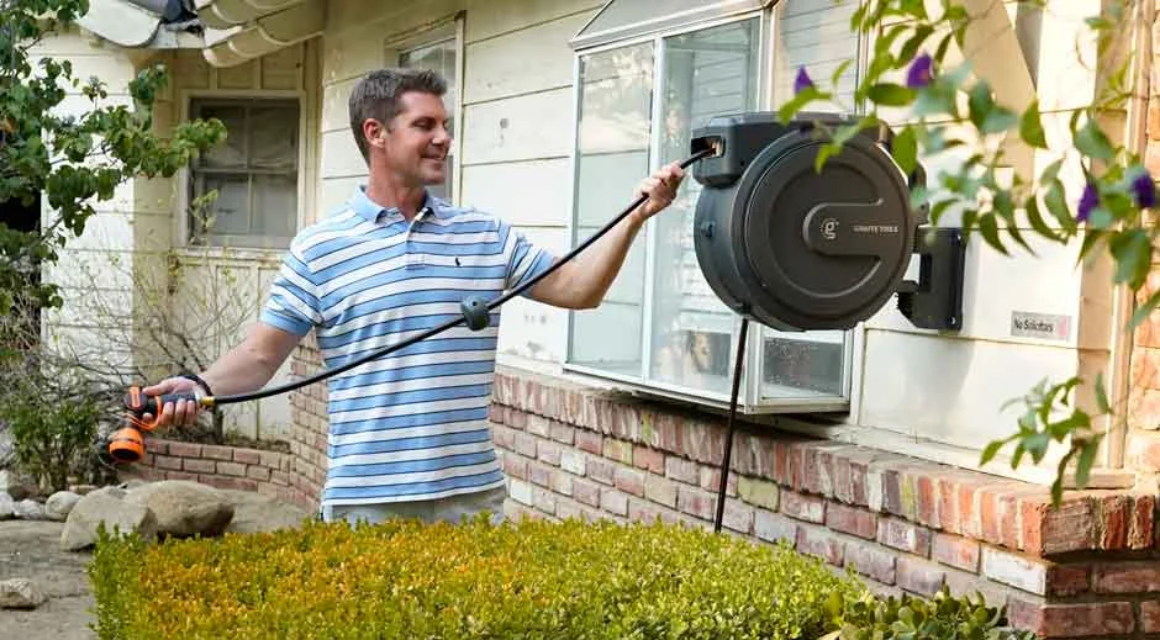What is the brand of the gardening tool?
Use the information from the image to give a detailed answer to the question.

The caption explicitly mentions that the man is using a retractable garden hose reel from Giraffe Tools, which is a modern gardening tool that offers a blend of functionality and aesthetics.